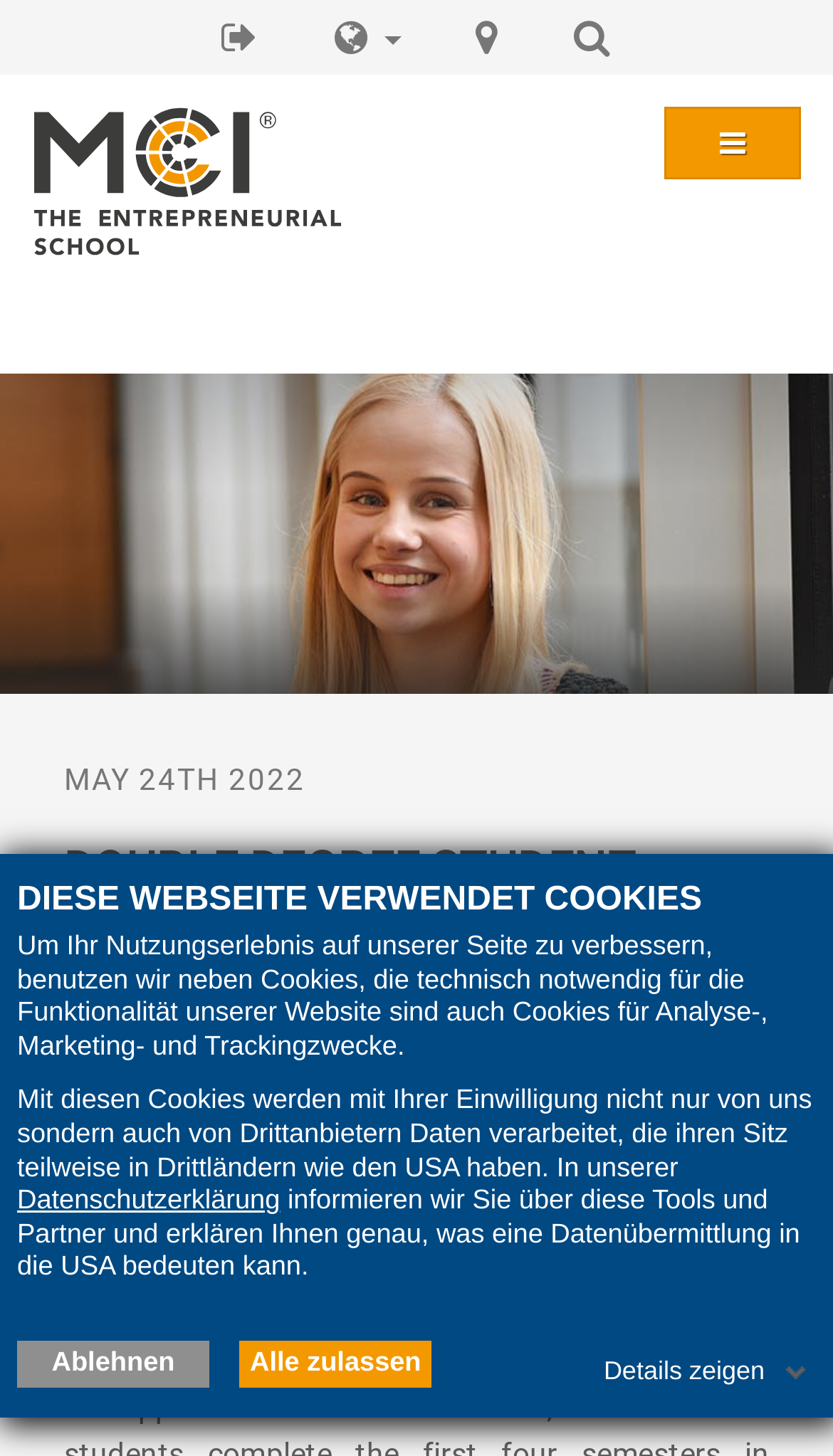Determine the bounding box for the UI element that matches this description: "alt="Logo"".

[0.038, 0.111, 0.433, 0.134]